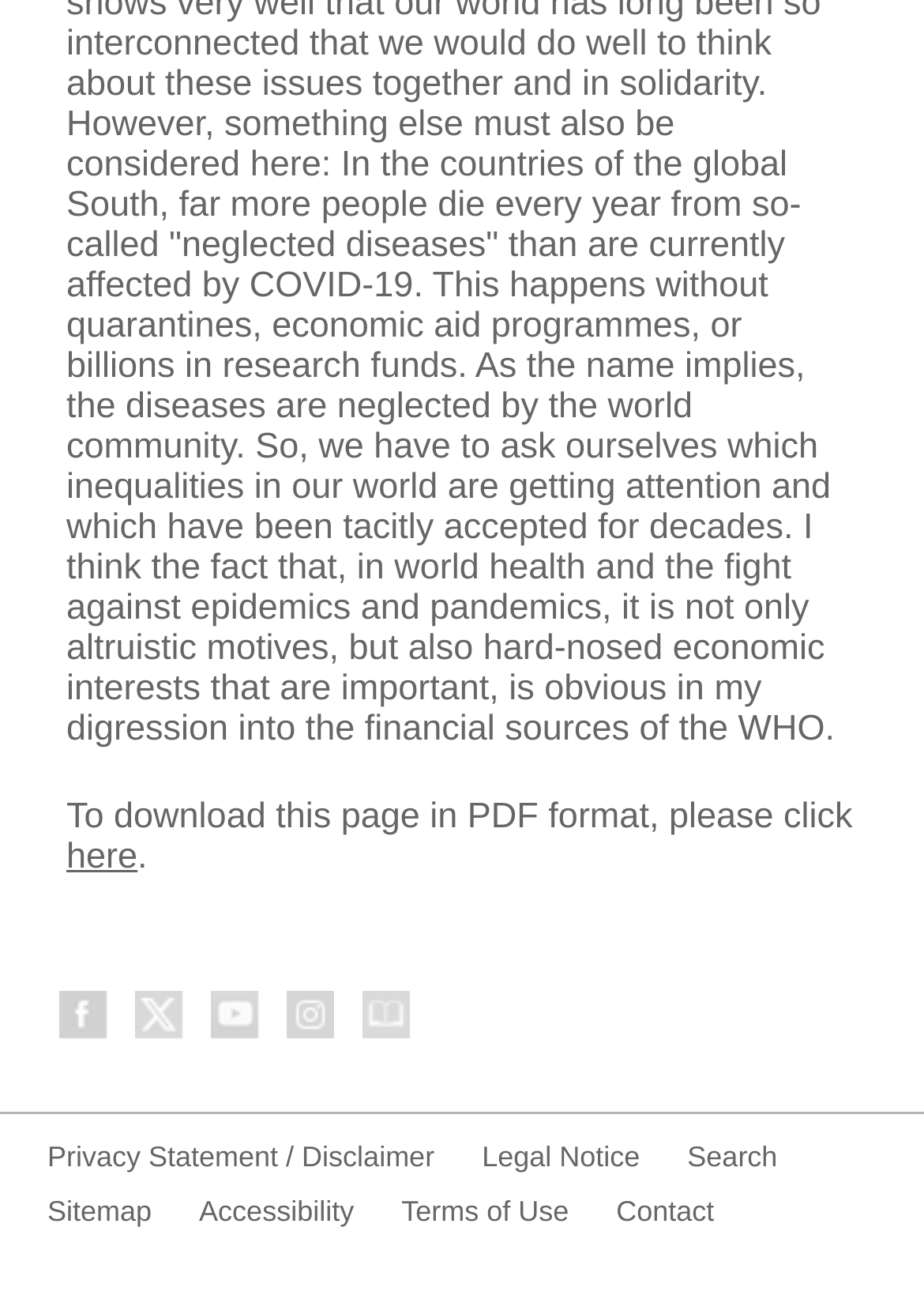Could you find the bounding box coordinates of the clickable area to complete this instruction: "visit Facebook"?

[0.064, 0.763, 0.121, 0.812]